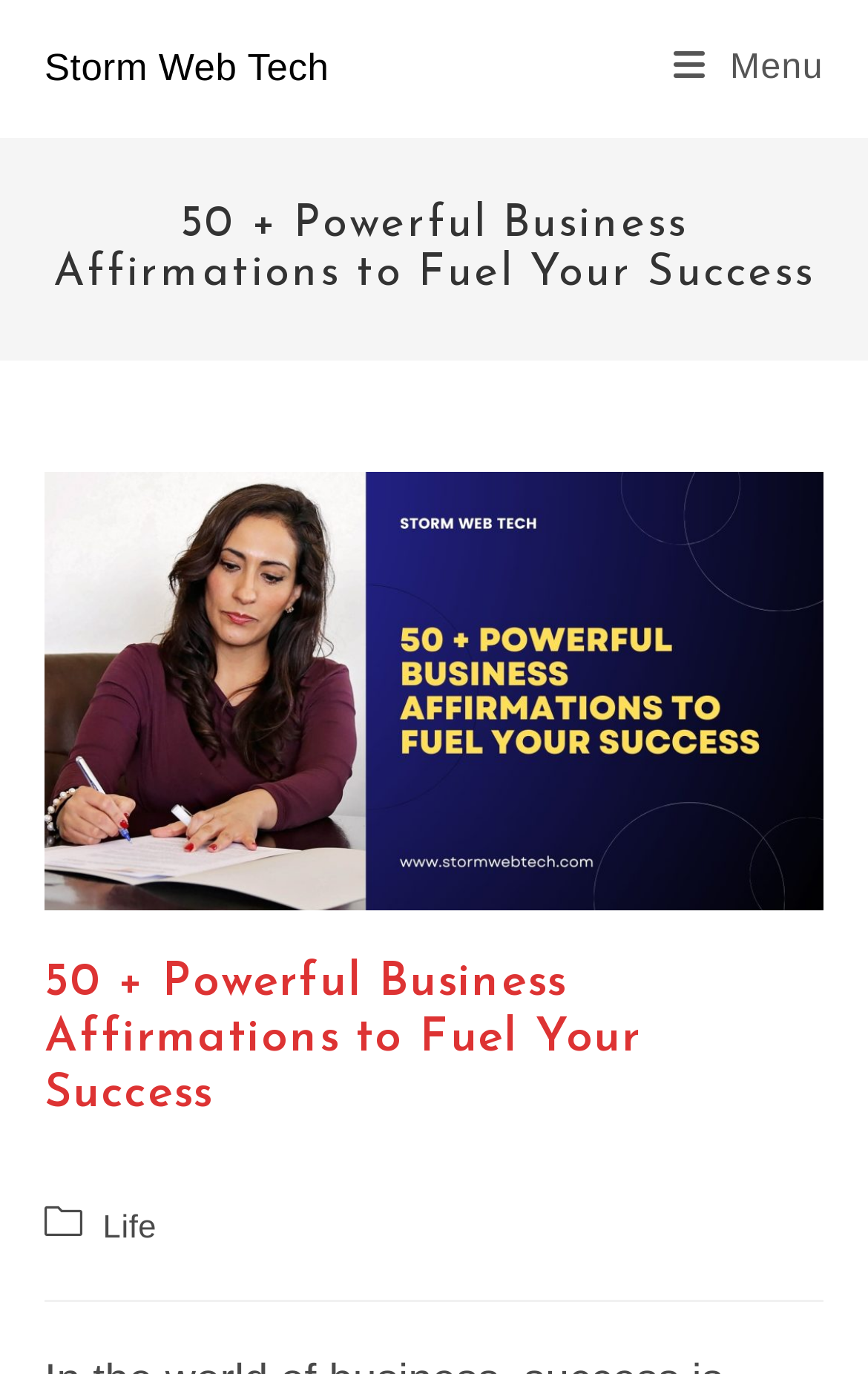Give an extensive and precise description of the webpage.

This webpage is about a collection of powerful business affirmations that can empower individuals to navigate the challenges and triumphs of entrepreneurship and career growth. 

At the top left of the page, there is a link to "Storm Web Tech". On the opposite side, at the top right, there is a link to "Mobile Menu". 

Below these links, there is a header section that spans the entire width of the page. Within this section, there is a prominent heading that reads "50 + Powerful Business Affirmations to Fuel Your Success". 

Below the heading, there is a large image that takes up most of the page's width, which is a visual representation of the collection of powerful business affirmations. 

Further down, there is another header section that also spans the entire width of the page. This section contains a repeated heading that reads "50 + Powerful Business Affirmations to Fuel Your Success". 

At the bottom of the page, there is a section that displays the post category information. It starts with the text "Post category:" followed by a link to the category "Life".